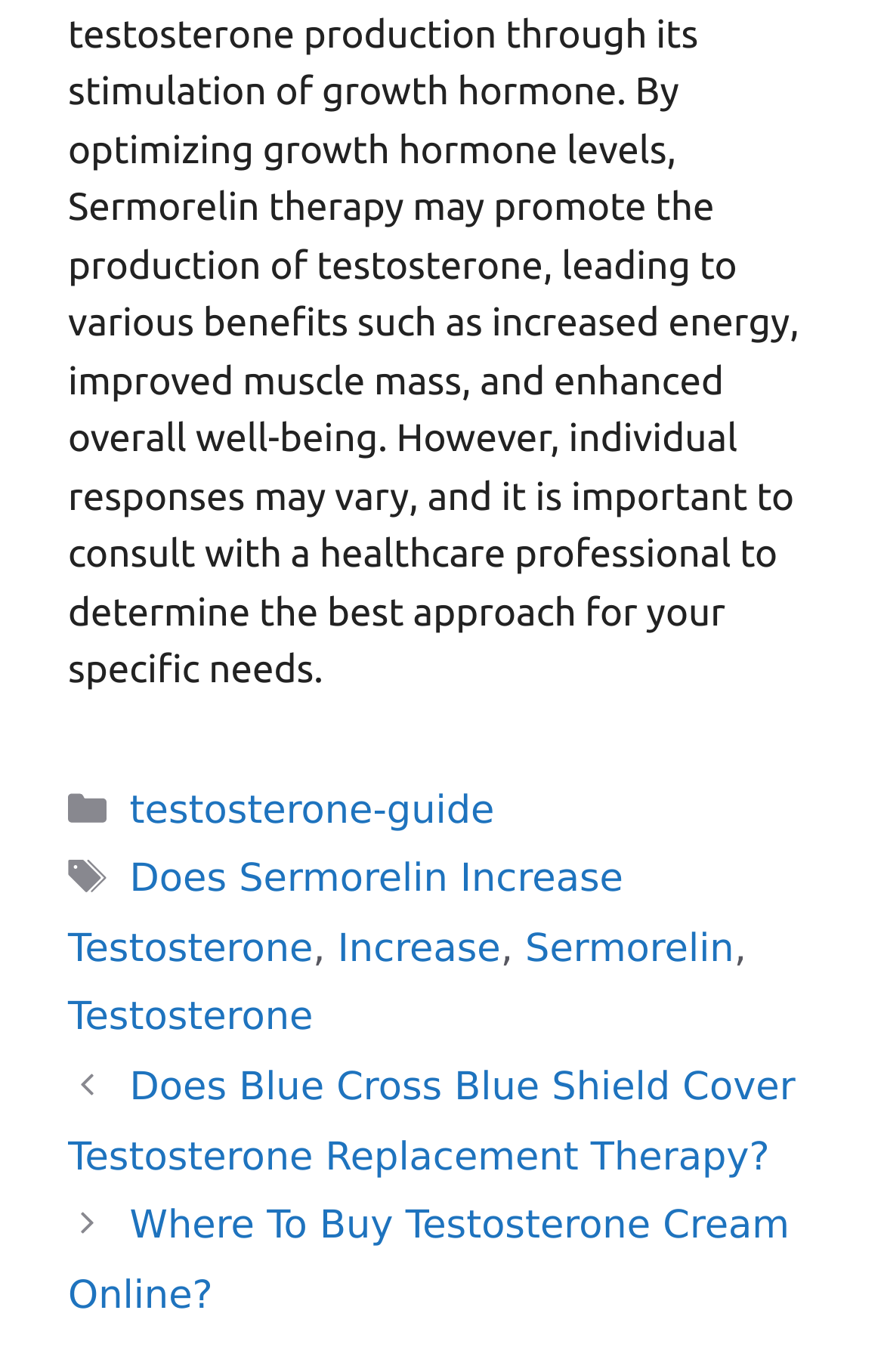Determine the bounding box for the UI element as described: "Sermorelin". The coordinates should be represented as four float numbers between 0 and 1, formatted as [left, top, right, bottom].

[0.594, 0.675, 0.83, 0.708]